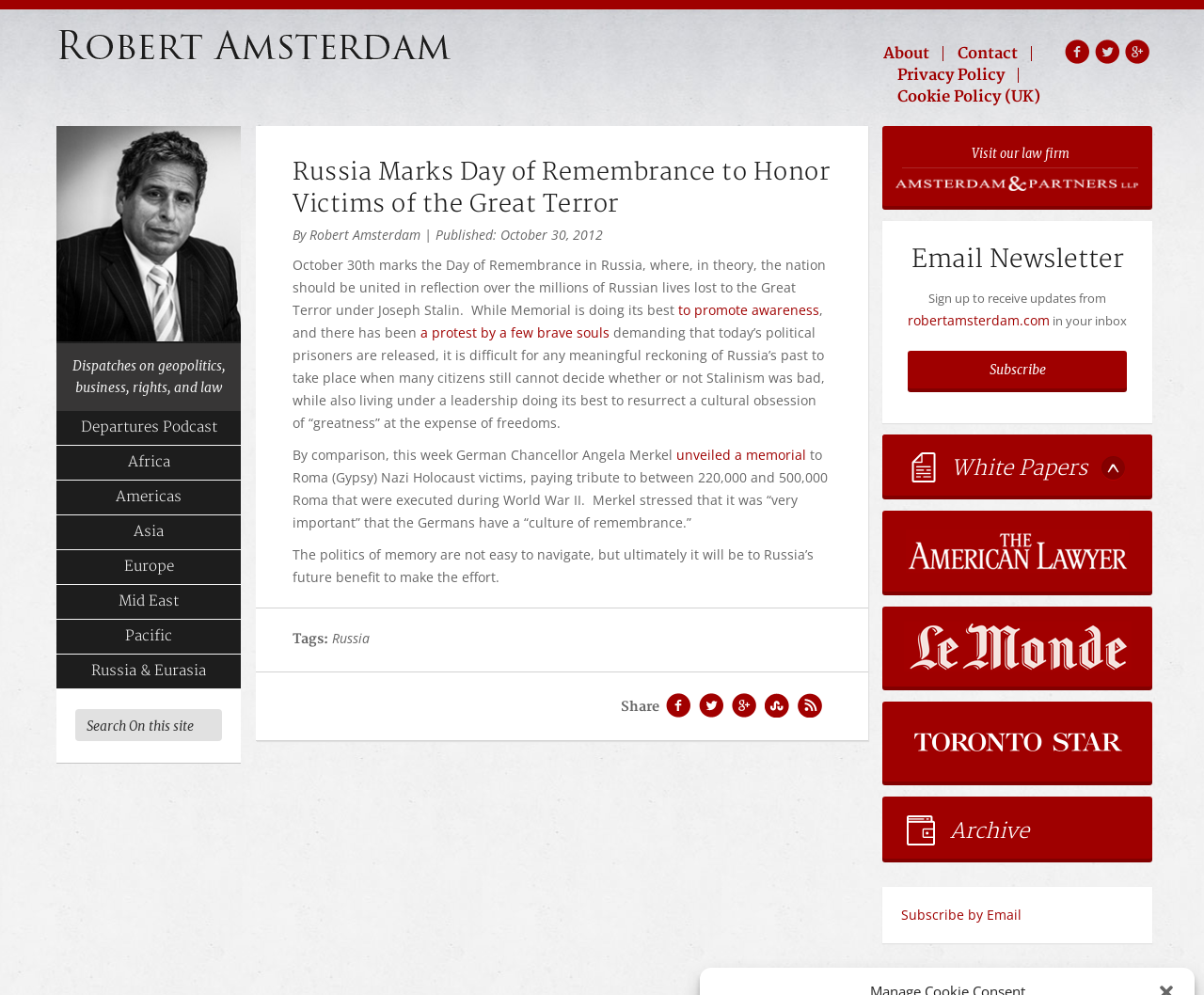How many links are there in the webpage?
Using the information from the image, give a concise answer in one word or a short phrase.

More than 20